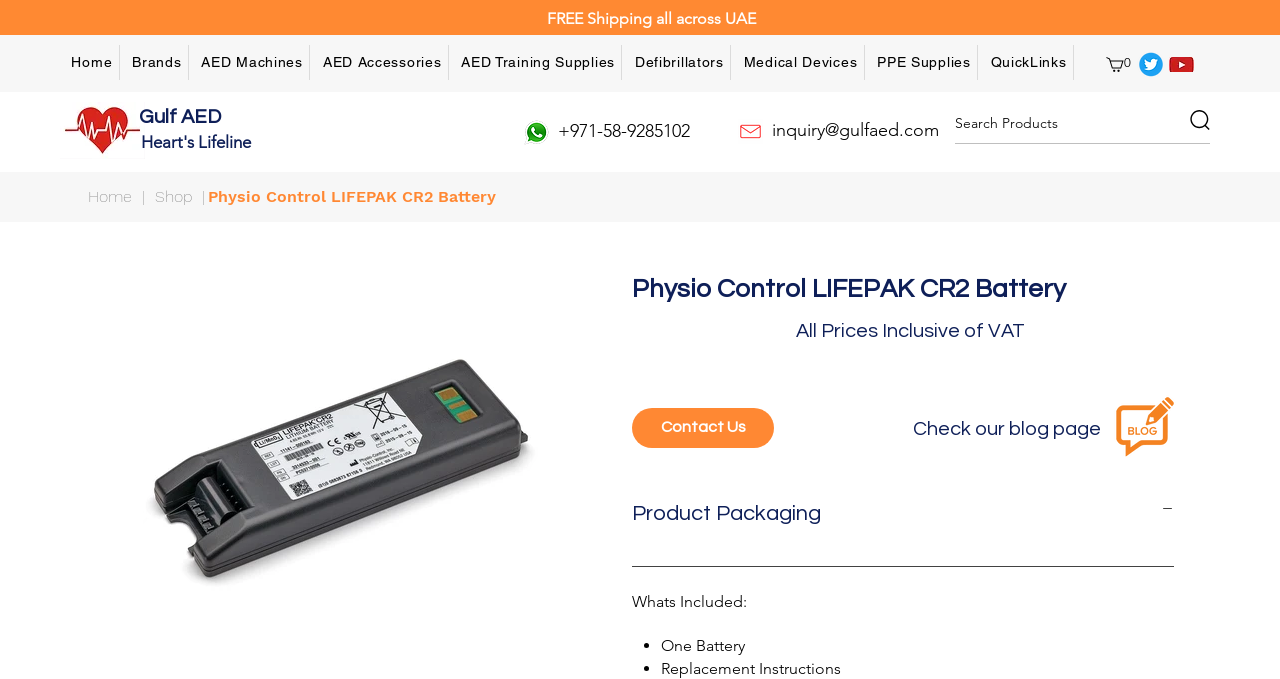Please locate and retrieve the main header text of the webpage.

Physio Control LIFEPAK CR2 Battery